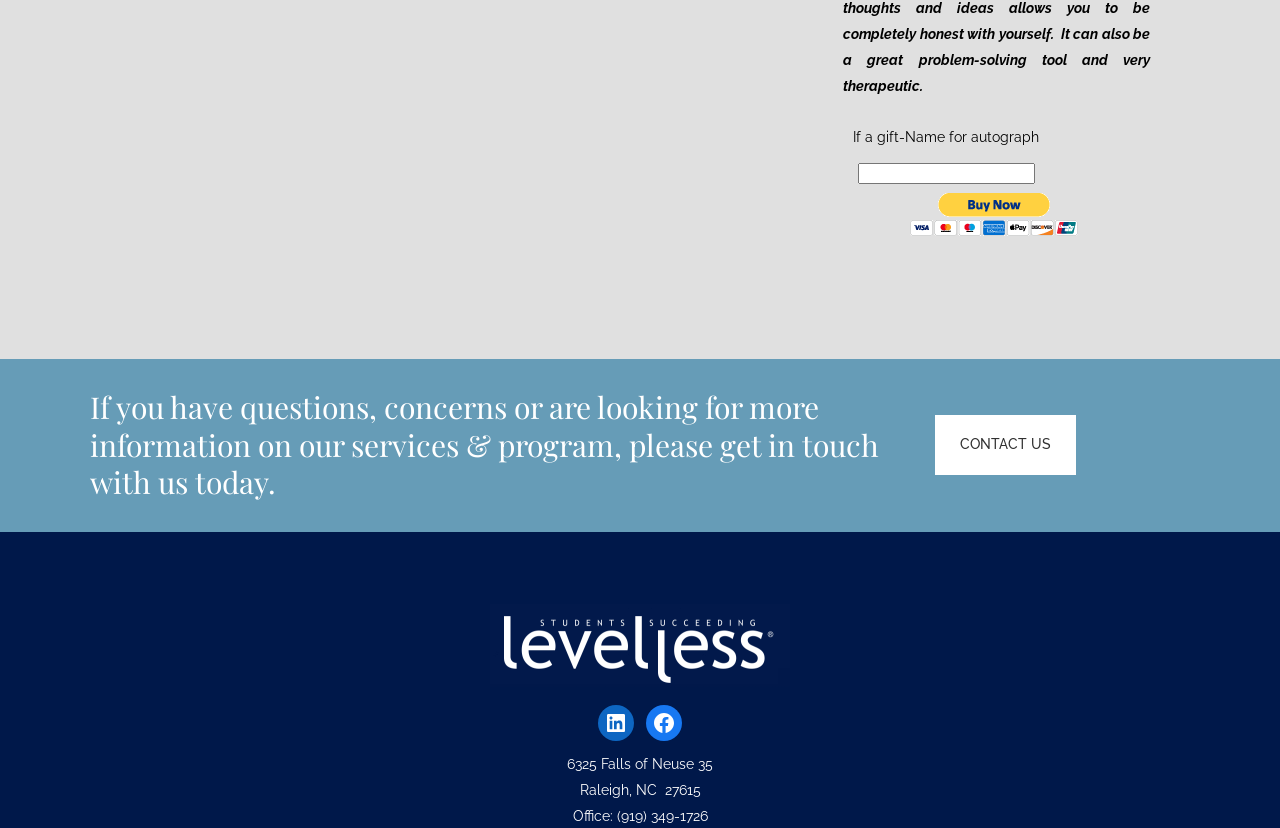Bounding box coordinates are given in the format (top-left x, top-left y, bottom-right x, bottom-right y). All values should be floating point numbers between 0 and 1. Provide the bounding box coordinate for the UI element described as: name="os0"

[0.67, 0.197, 0.808, 0.222]